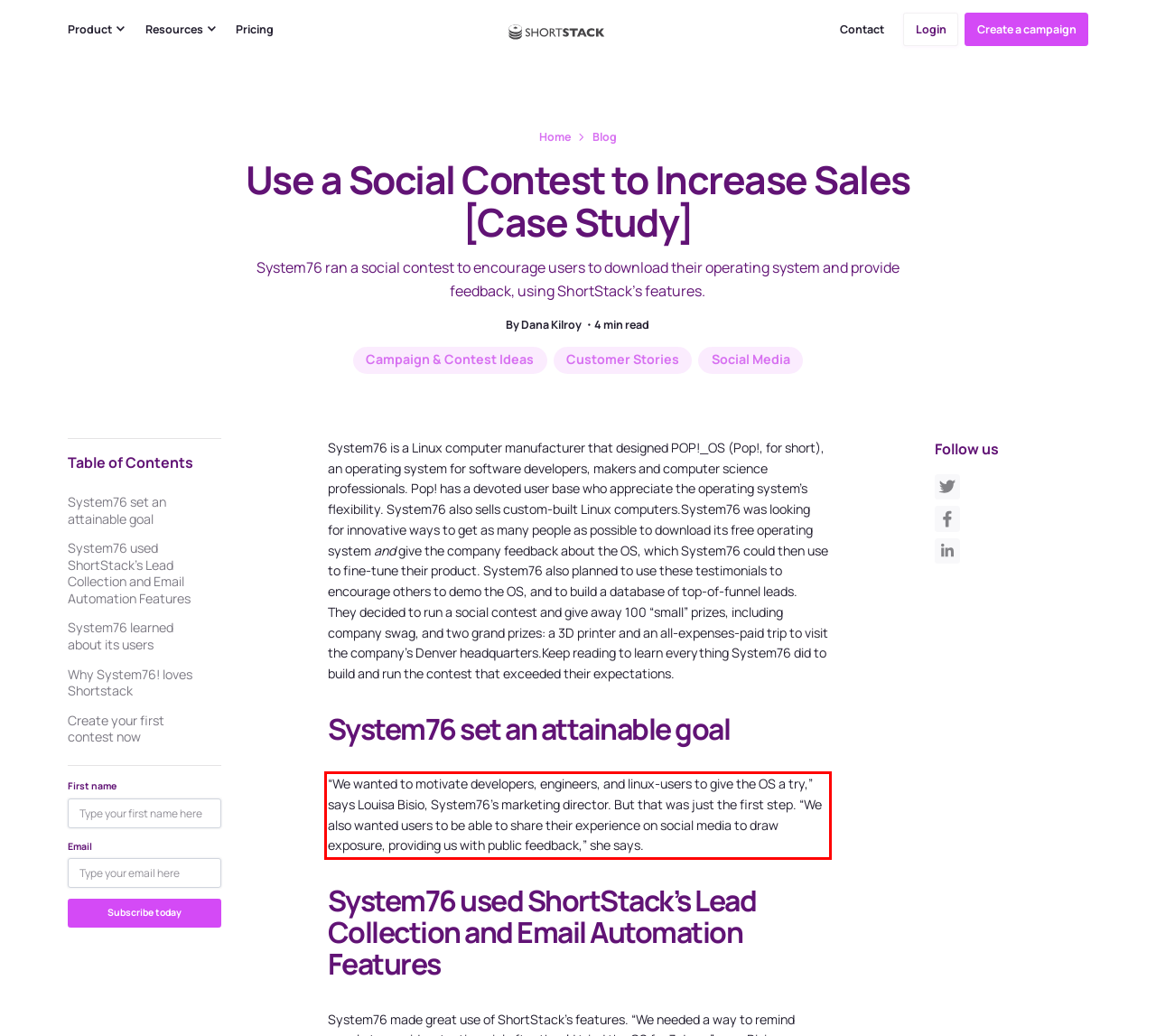Examine the screenshot of the webpage, locate the red bounding box, and generate the text contained within it.

“We wanted to motivate developers, engineers, and linux-users to give the OS a try,” says Louisa Bisio, System76’s marketing director. But that was just the first step. “We also wanted users to be able to share their experience on social media to draw exposure, providing us with public feedback,” she says.